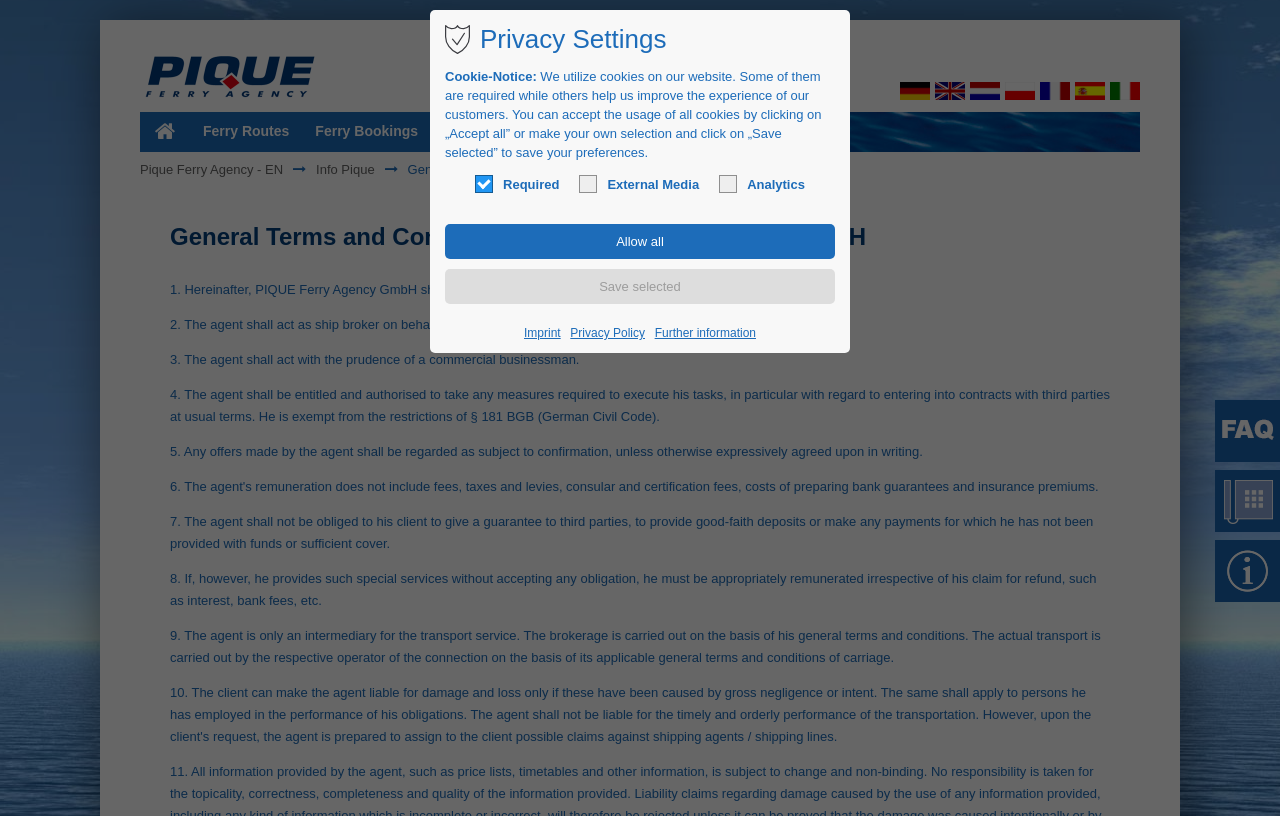Can you find and generate the webpage's heading?

General Terms and Conditions of PIQUE Ferry Agency GmbH